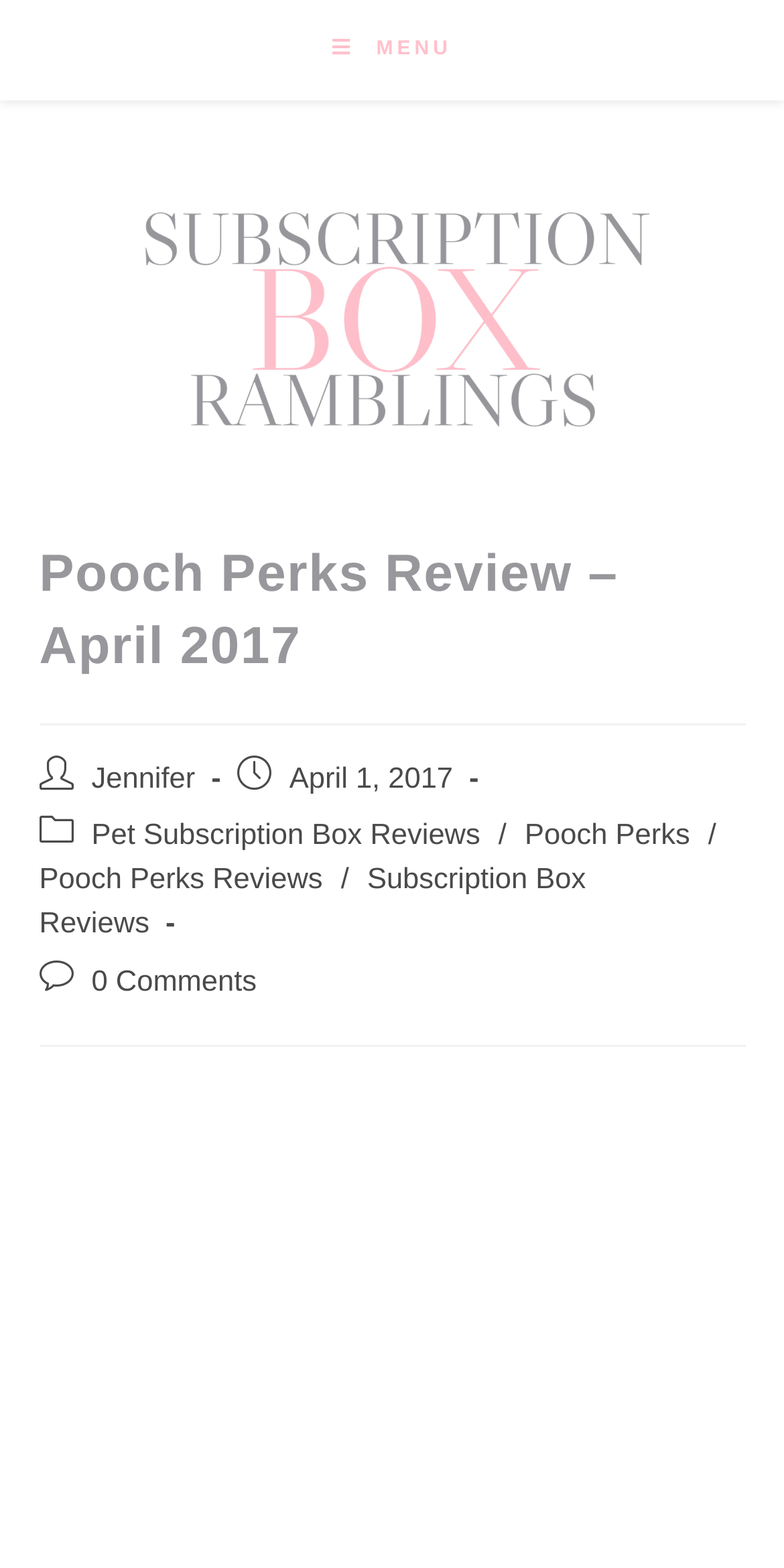Determine the bounding box coordinates of the section I need to click to execute the following instruction: "View 'Pooch Perks Reviews'". Provide the coordinates as four float numbers between 0 and 1, i.e., [left, top, right, bottom].

[0.669, 0.523, 0.88, 0.544]